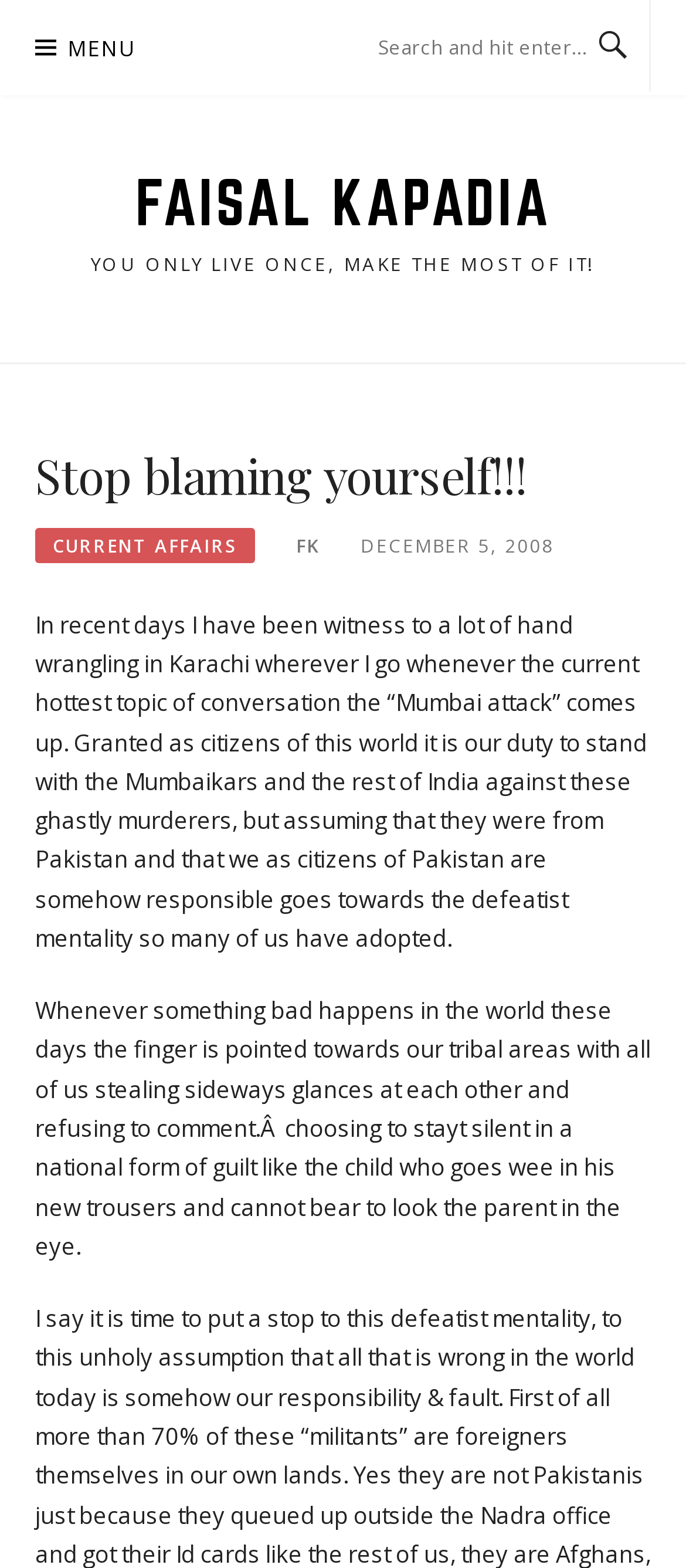What is the date of the article?
Provide an in-depth and detailed explanation in response to the question.

The date of the article can be found in the time element which is located below the heading 'Stop blaming yourself!!!'. The date is specified as 'DECEMBER 5, 2008'.